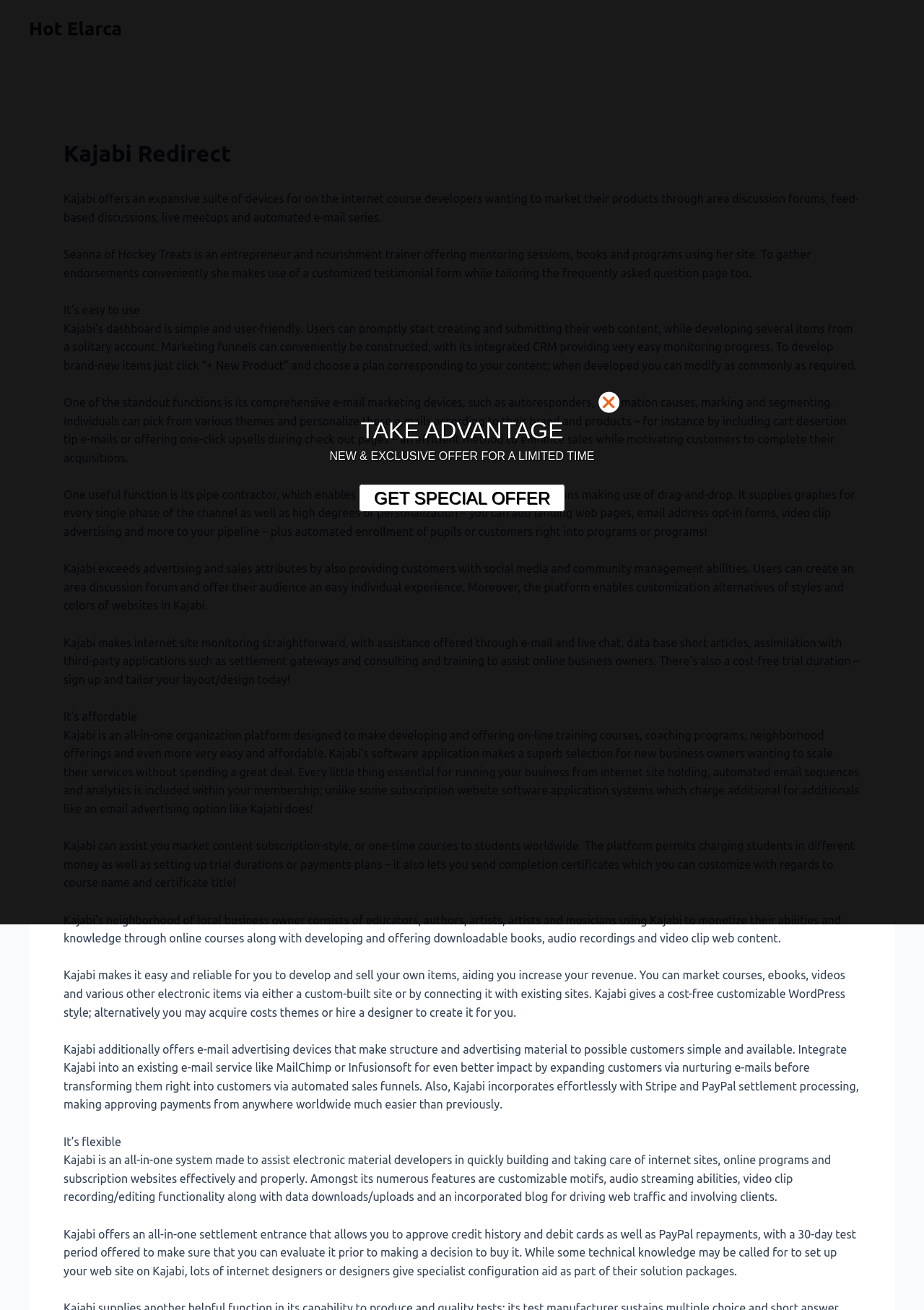Provide a one-word or one-phrase answer to the question:
What is Kajabi used for?

Creating online courses